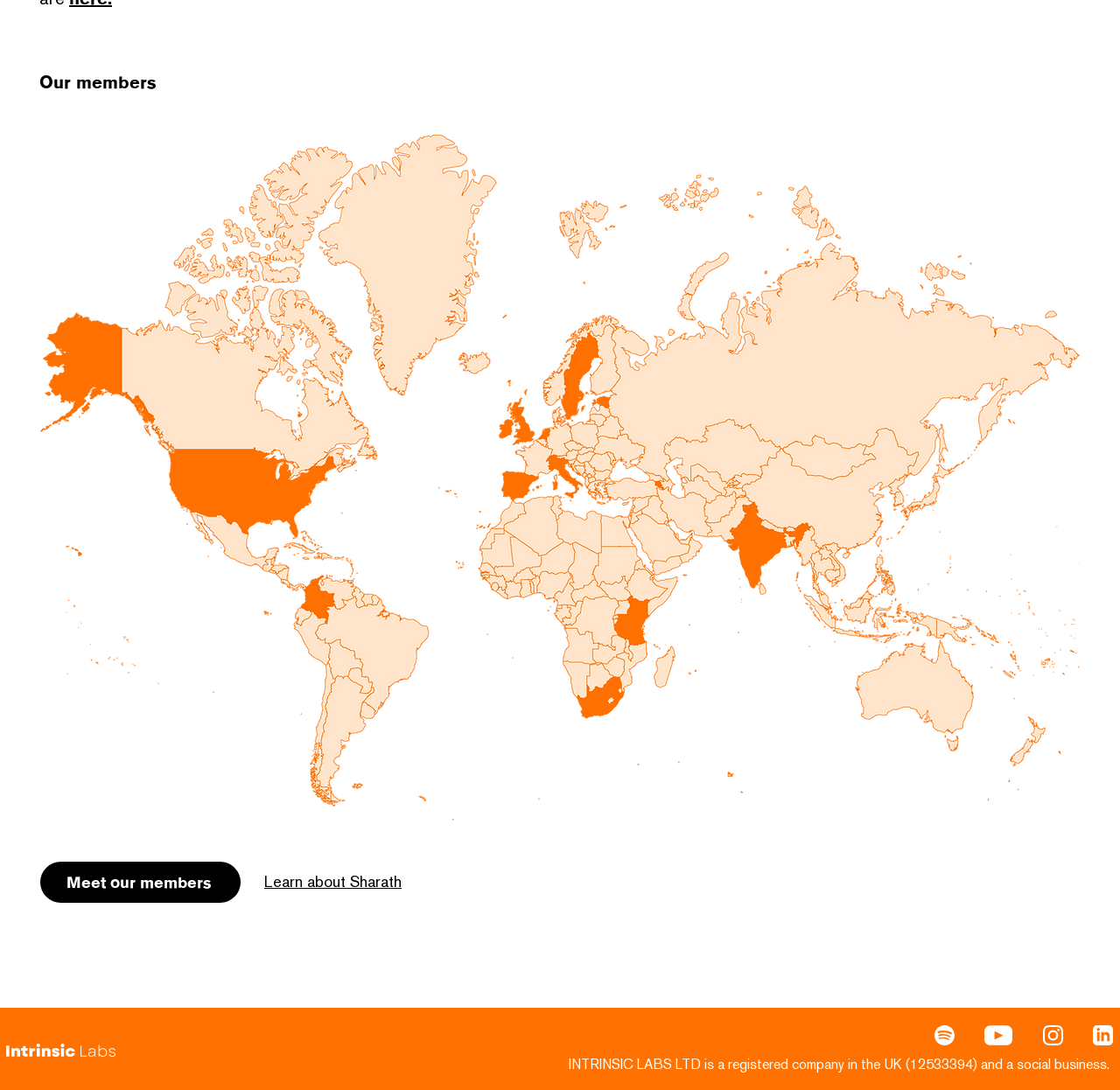Give the bounding box coordinates for this UI element: "More". The coordinates should be four float numbers between 0 and 1, arranged as [left, top, right, bottom].

None